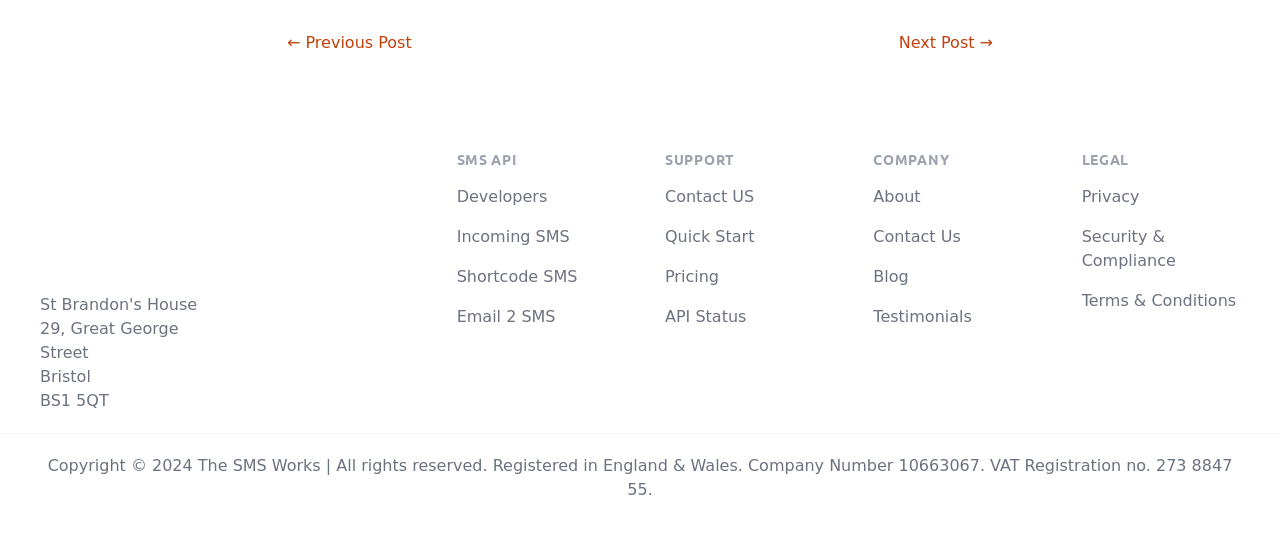Provide the bounding box coordinates for the specified HTML element described in this description: "Developers". The coordinates should be four float numbers ranging from 0 to 1, in the format [left, top, right, bottom].

[0.357, 0.337, 0.428, 0.372]